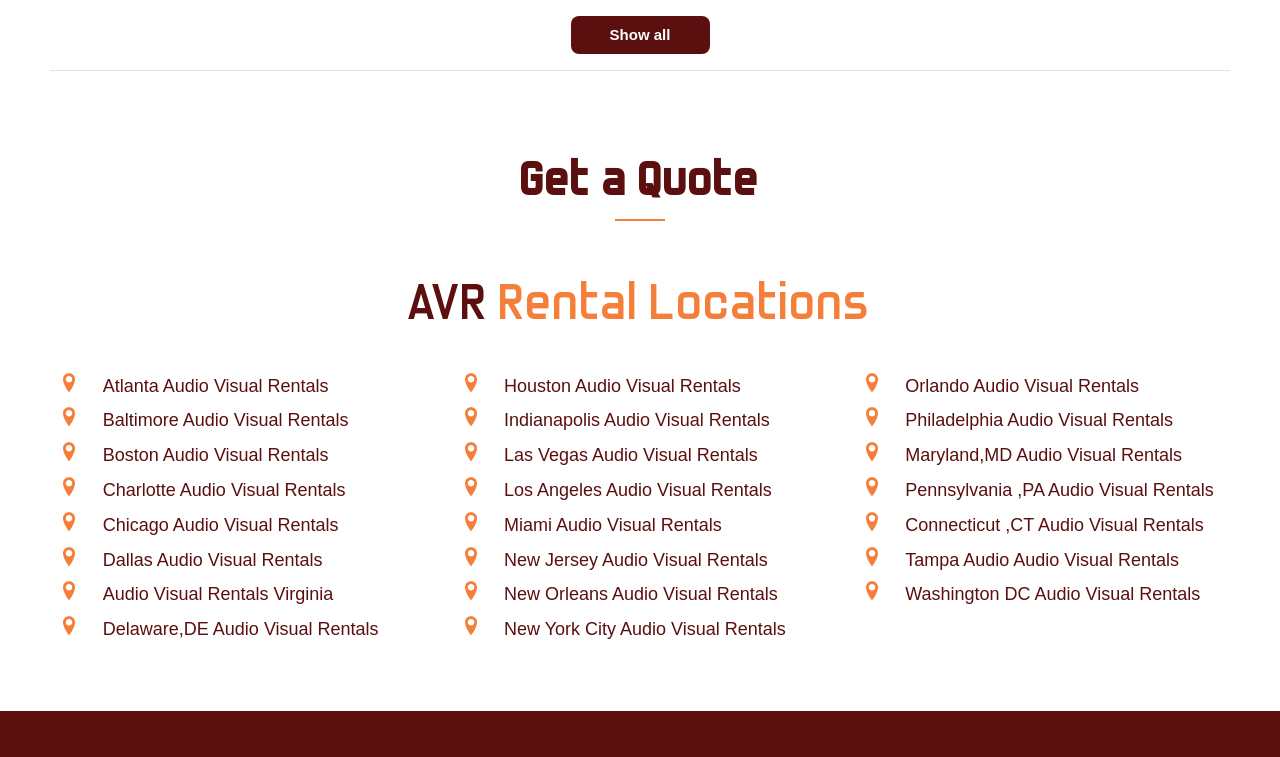Please study the image and answer the question comprehensively:
What is the first rental location listed?

The first link in the LayoutTable element is 'Atlanta Audio Visual Rentals', which suggests that it is the first rental location listed on this webpage.